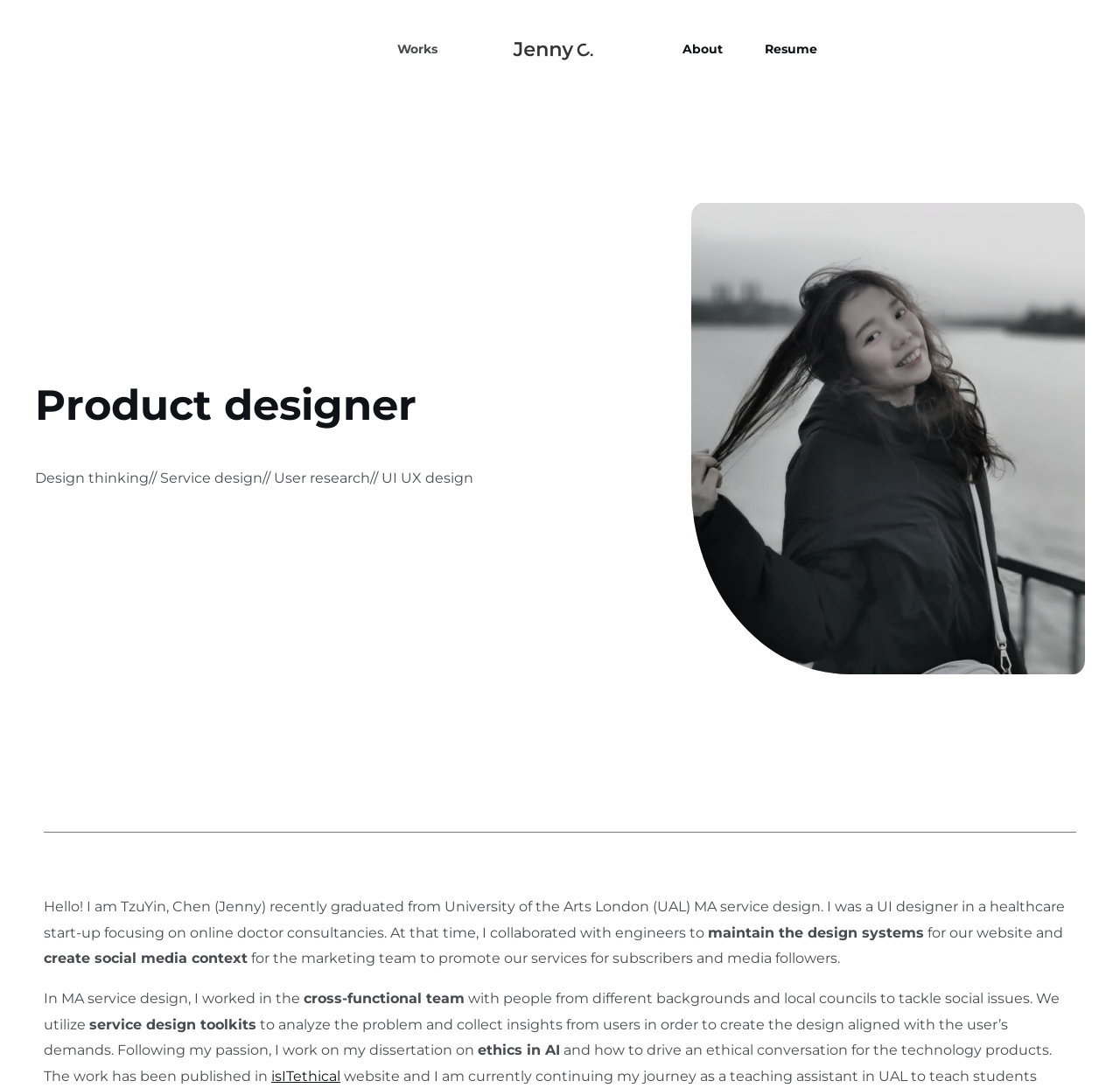Could you please study the image and provide a detailed answer to the question:
What is the topic of Jenny's dissertation?

Jenny mentions that she worked on her dissertation on ethics in AI and how to drive an ethical conversation for technology products, which was published on the isITethical website.